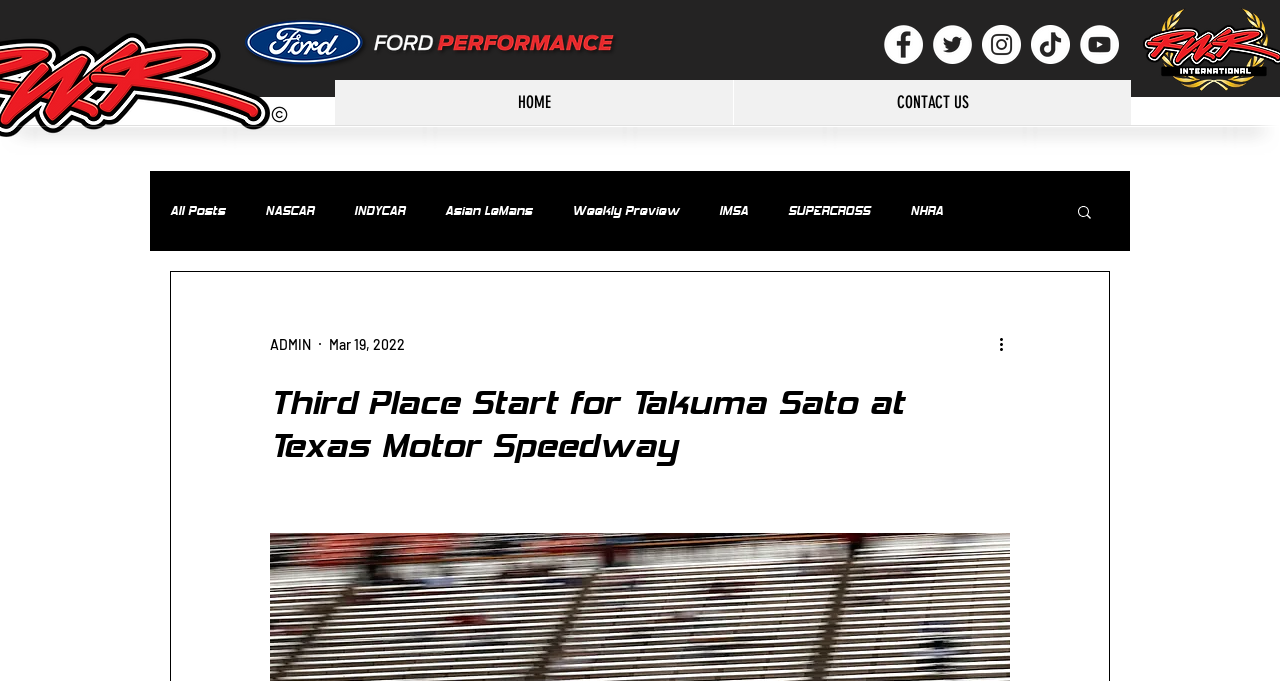How many social media links are there?
Please answer the question with a single word or phrase, referencing the image.

5